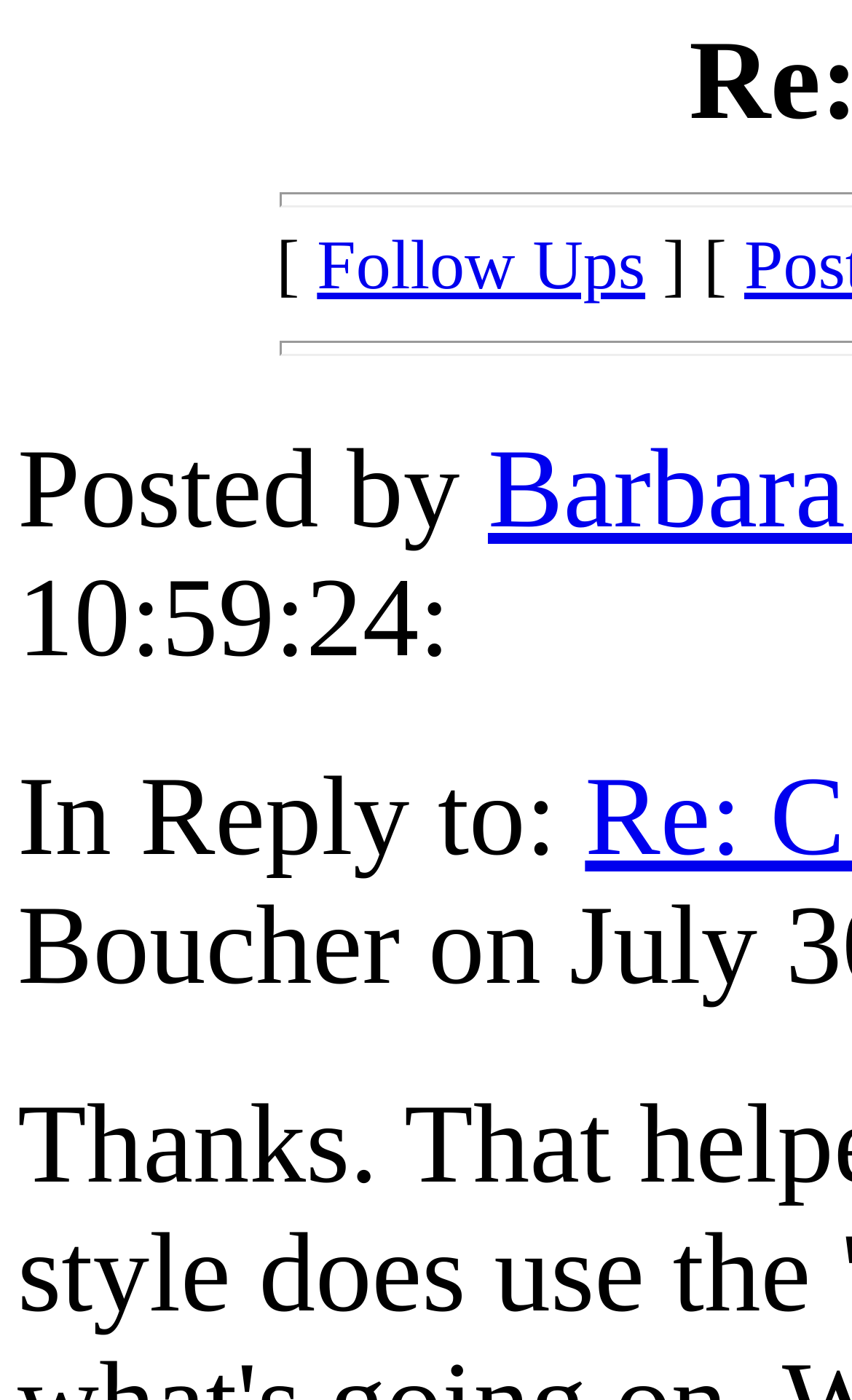Specify the bounding box coordinates (top-left x, top-left y, bottom-right x, bottom-right y) of the UI element in the screenshot that matches this description: Follow Ups

[0.372, 0.161, 0.757, 0.218]